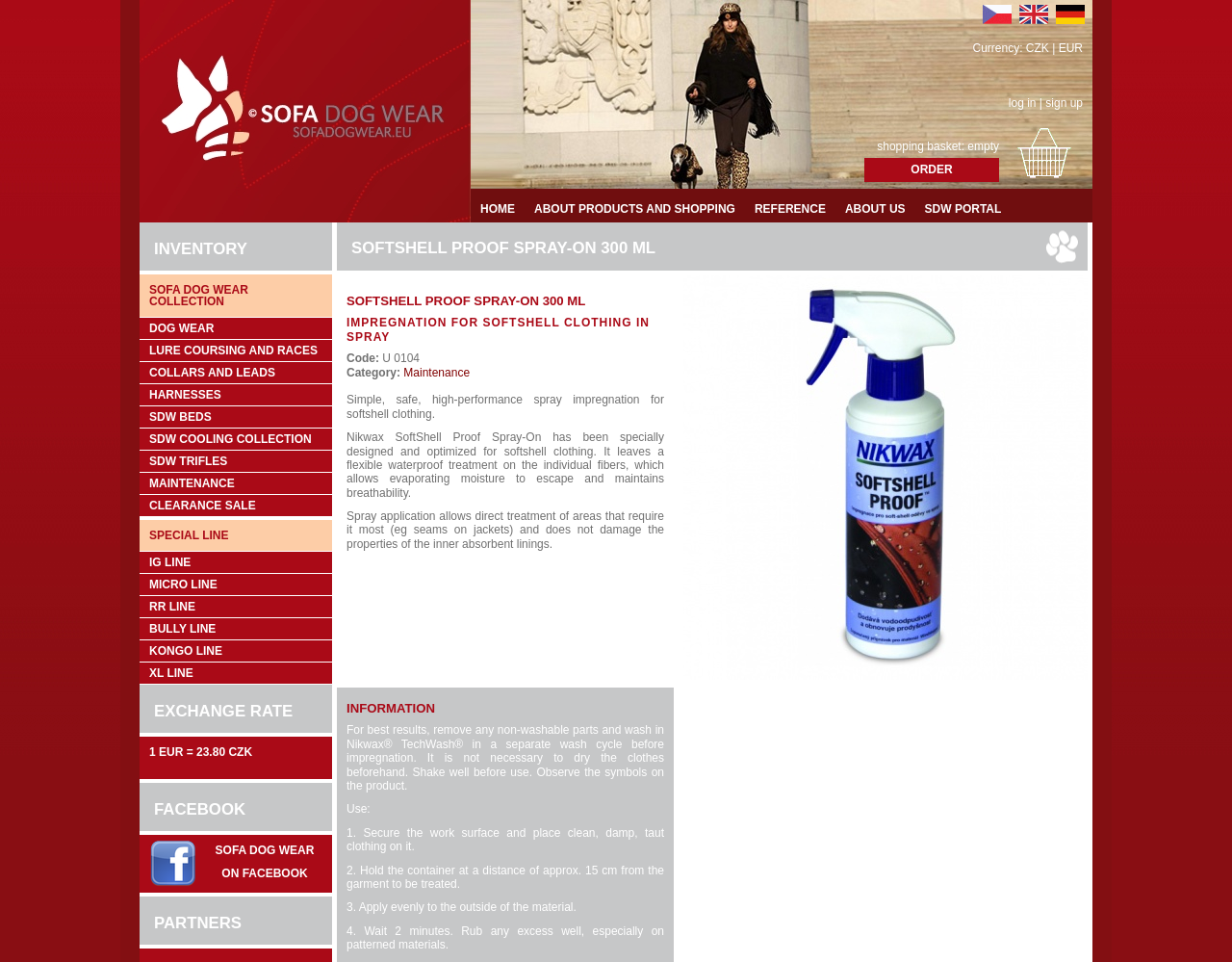Identify the main heading of the webpage and provide its text content.

SOFA DOG WEAR COLLECTION